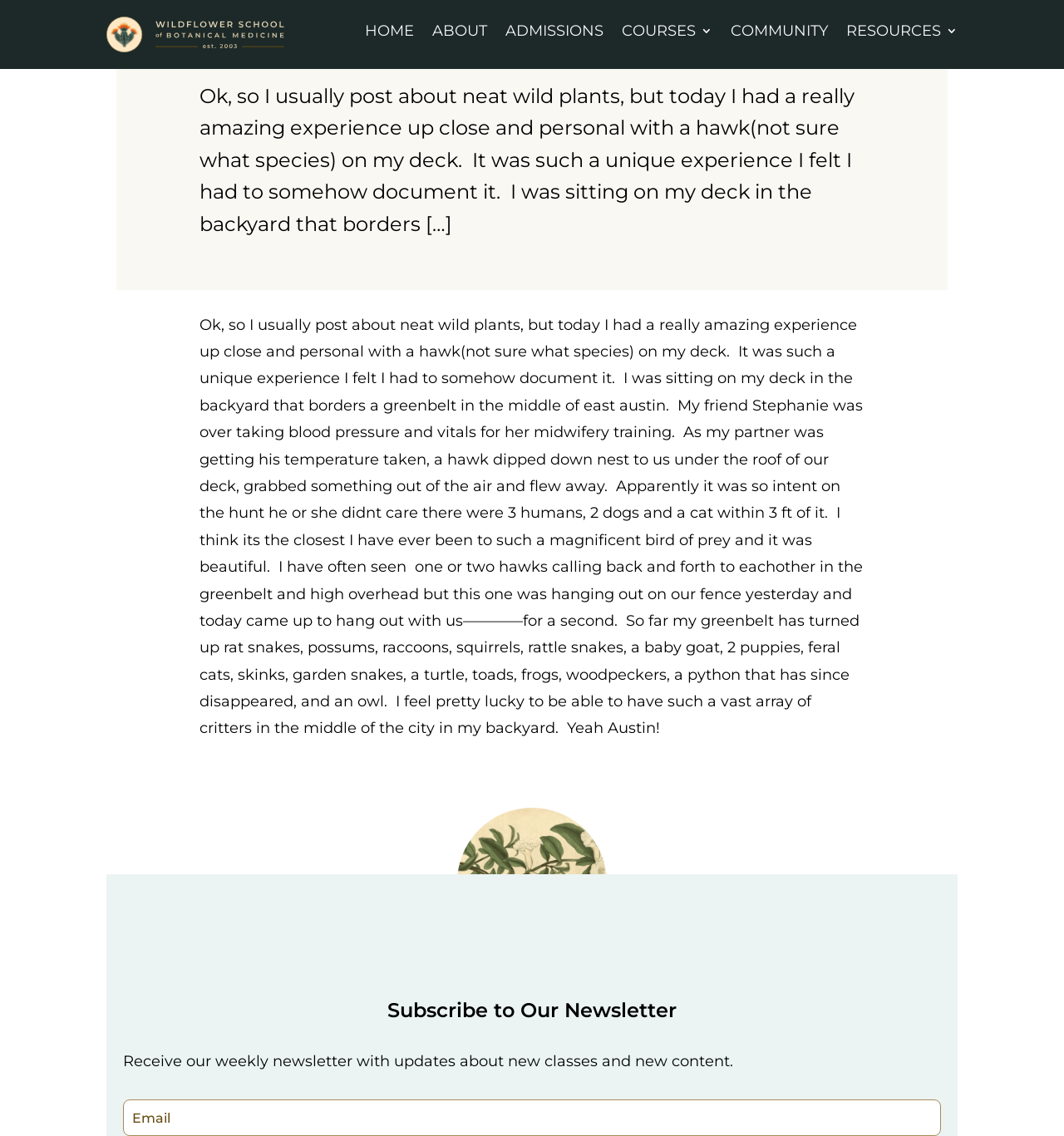How many humans were near the hawk?
Answer the question with just one word or phrase using the image.

3